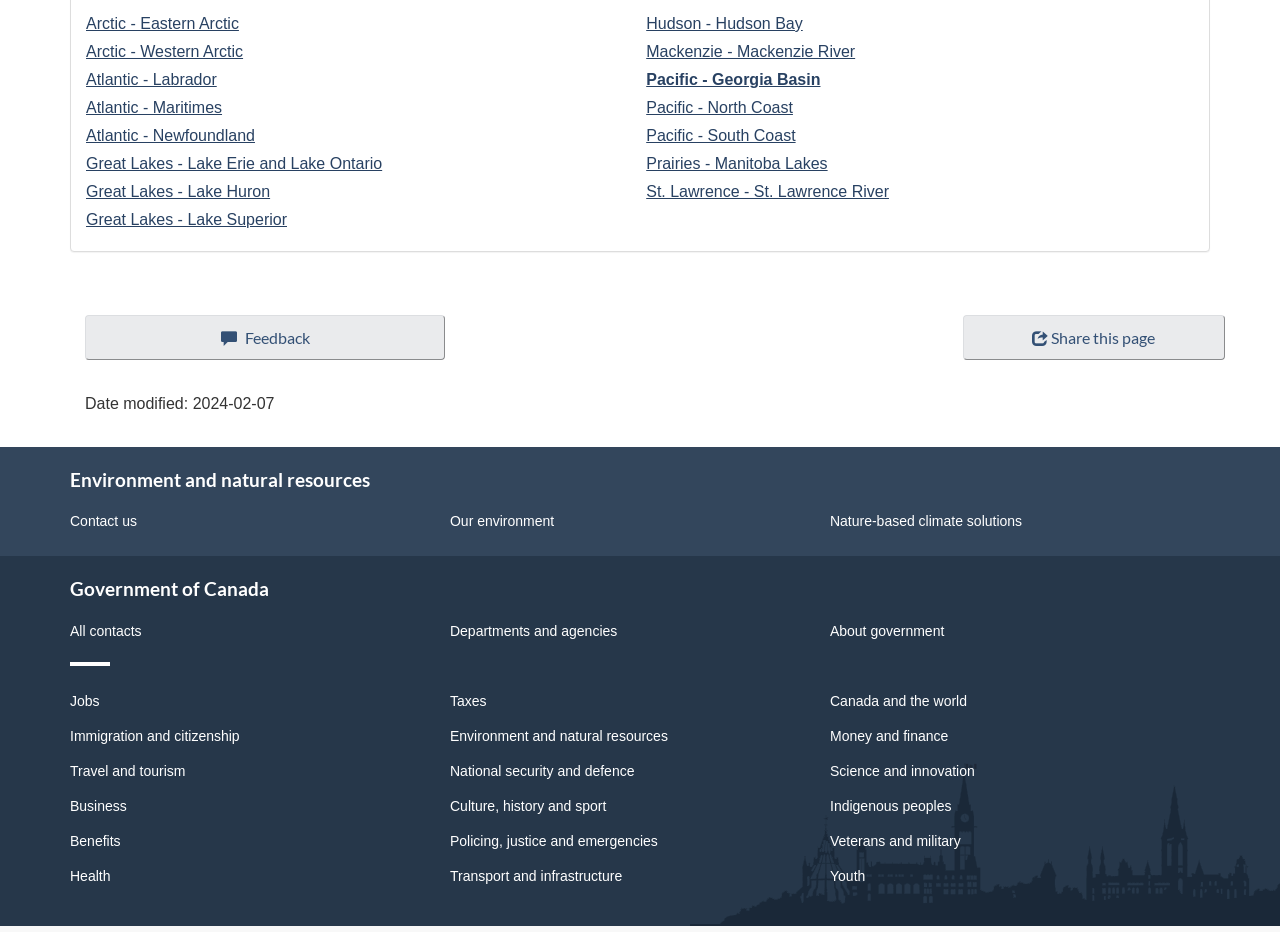Kindly determine the bounding box coordinates of the area that needs to be clicked to fulfill this instruction: "Click on Jobs".

[0.055, 0.743, 0.078, 0.76]